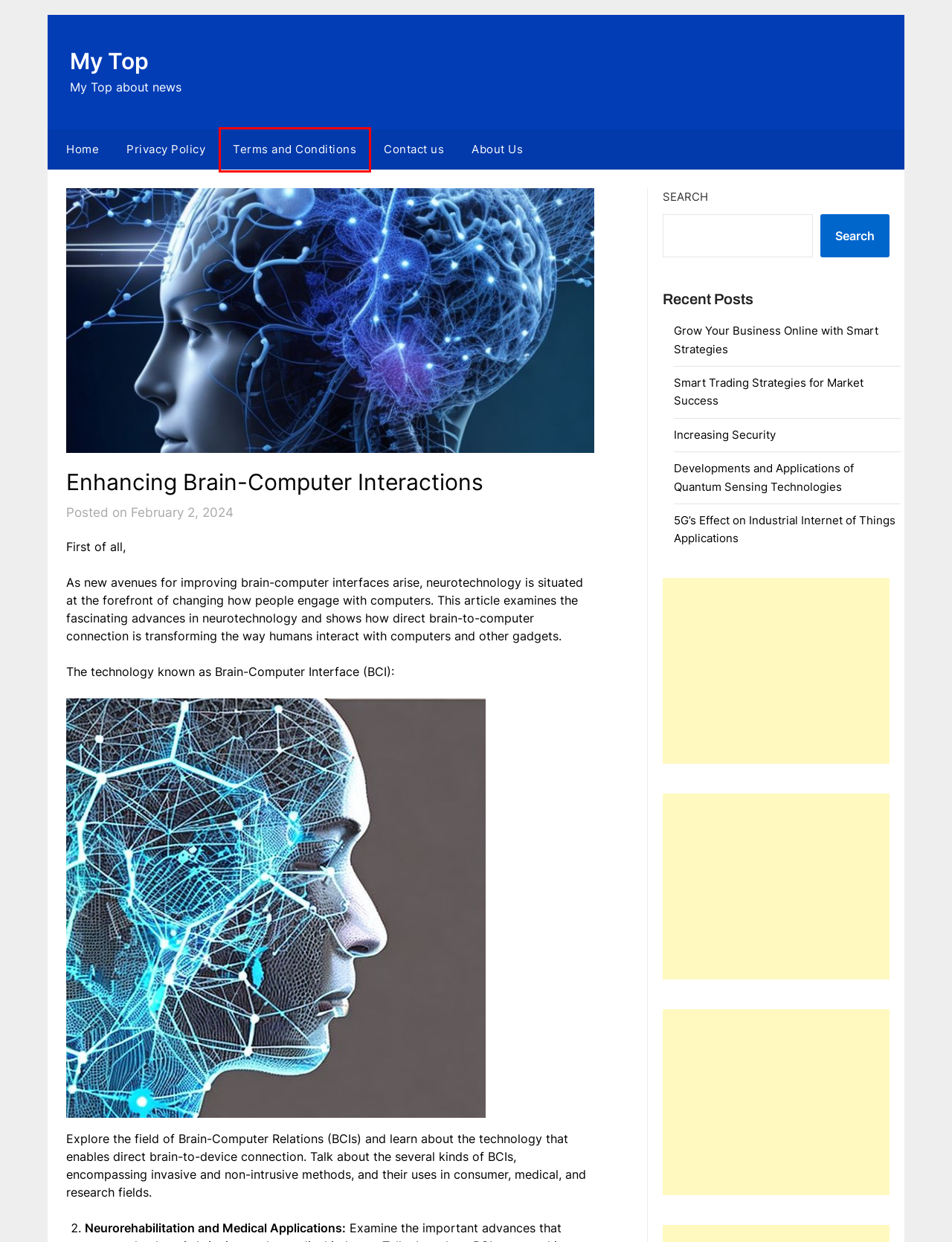Given a webpage screenshot with a UI element marked by a red bounding box, choose the description that best corresponds to the new webpage that will appear after clicking the element. The candidates are:
A. Smart Trading Strategies for Market Success
B. Grow Your Business Online with Smart Strategies
C. Terms and Conditions - My Top
D. Privacy Policy - My Top
E. Developments and Applications of Quantum Sensing Technologies - My Top
F. Increasing Security - My Top
G. 5G’s Effect on Industrial Internet of Things Applications - My Top
H. My Top - My Top about news

C